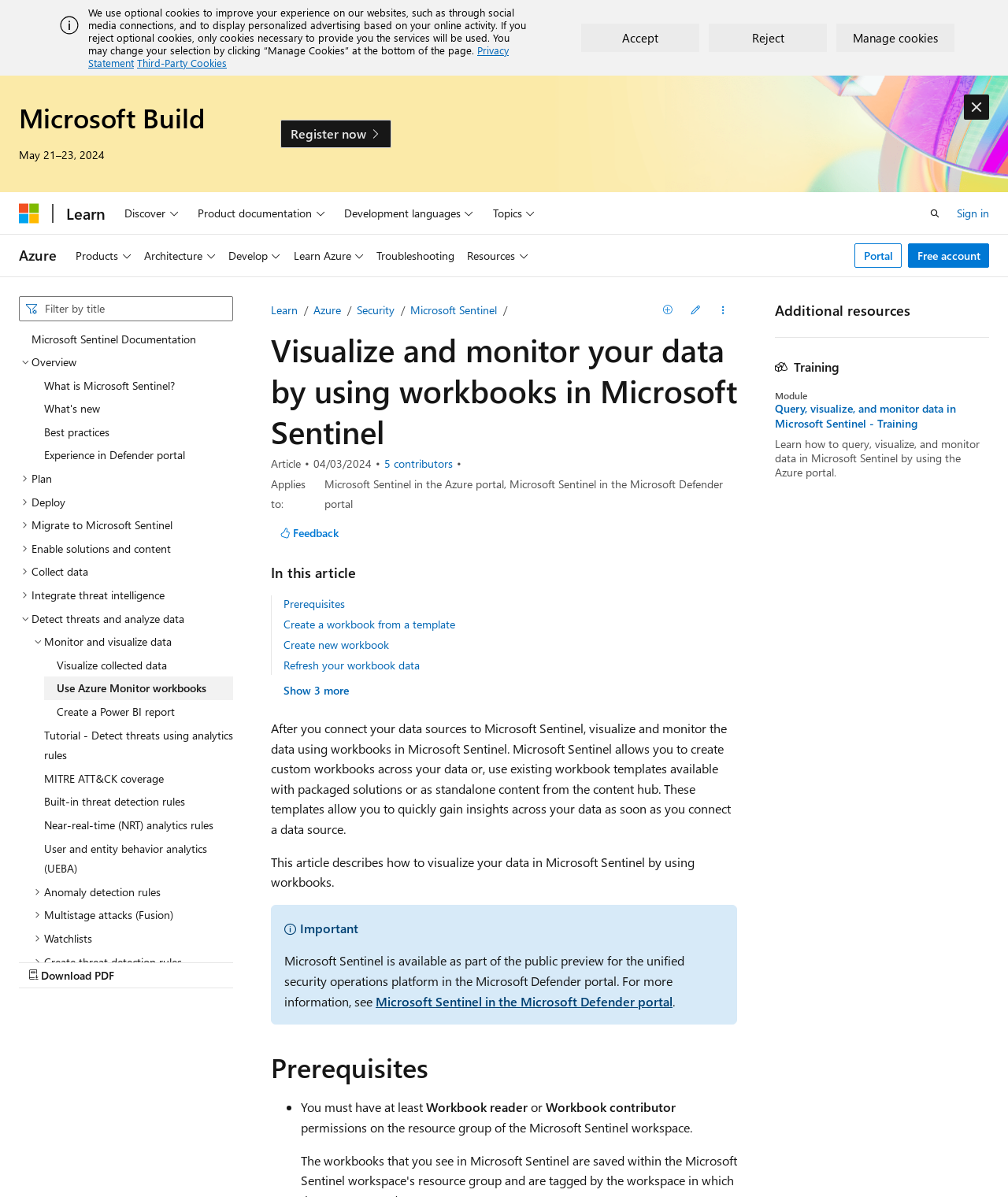What is the name of the product being documented?
Using the image, answer in one word or phrase.

Microsoft Sentinel